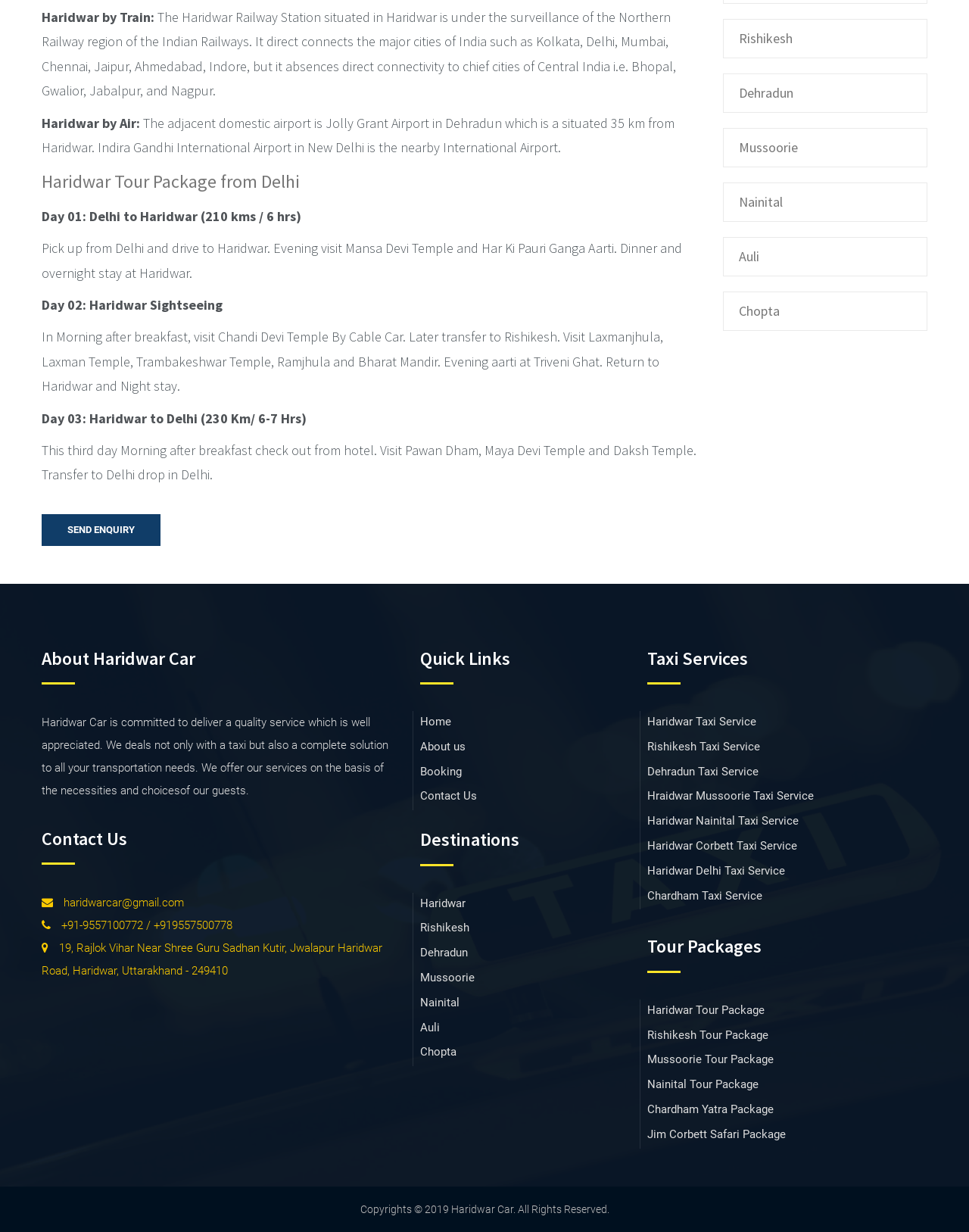Could you determine the bounding box coordinates of the clickable element to complete the instruction: "Click on SEND ENQUIRY"? Provide the coordinates as four float numbers between 0 and 1, i.e., [left, top, right, bottom].

[0.043, 0.417, 0.166, 0.443]